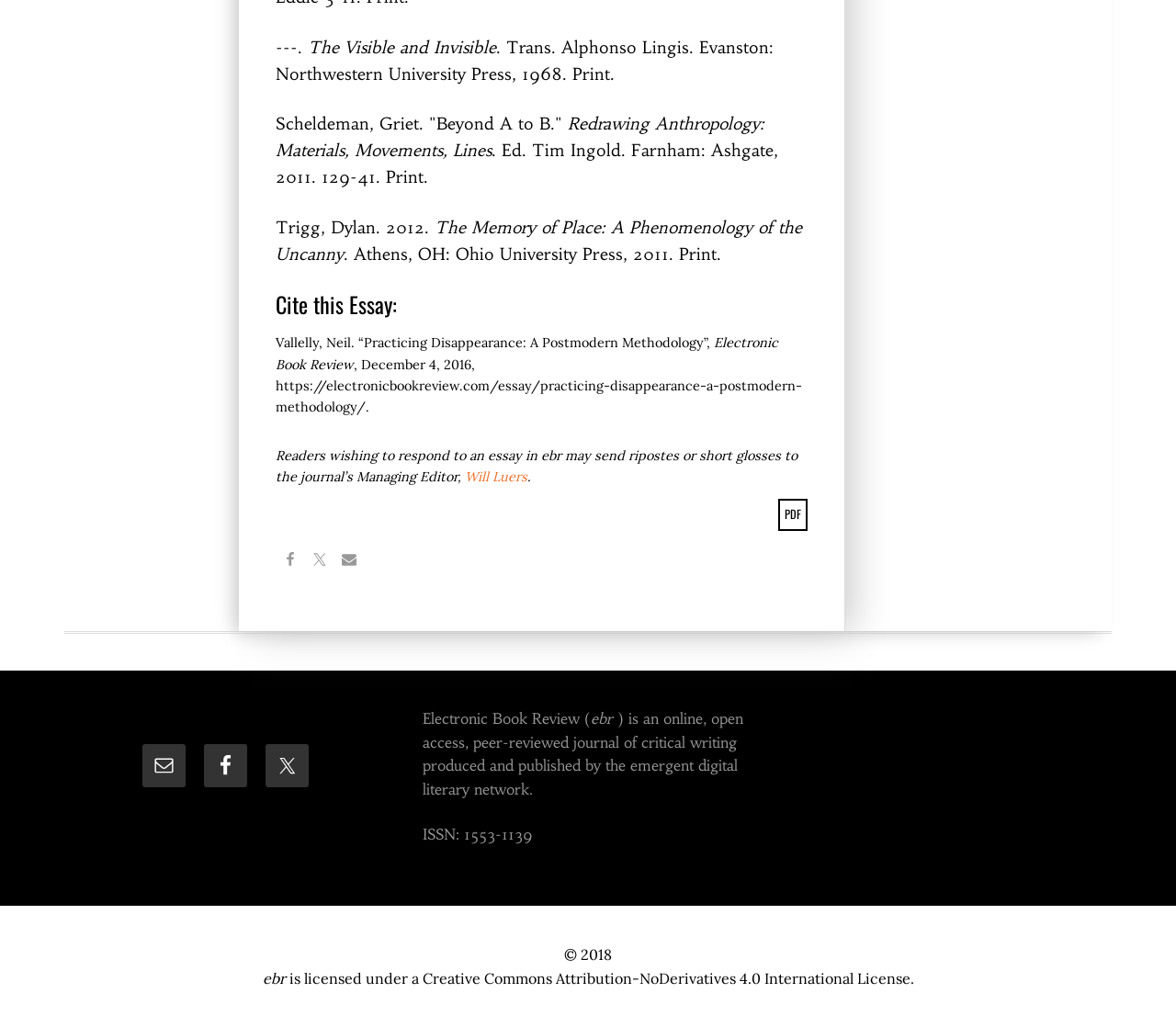Identify the bounding box coordinates of the region that needs to be clicked to carry out this instruction: "Click on 'Will Luers'". Provide these coordinates as four float numbers ranging from 0 to 1, i.e., [left, top, right, bottom].

[0.395, 0.456, 0.448, 0.472]